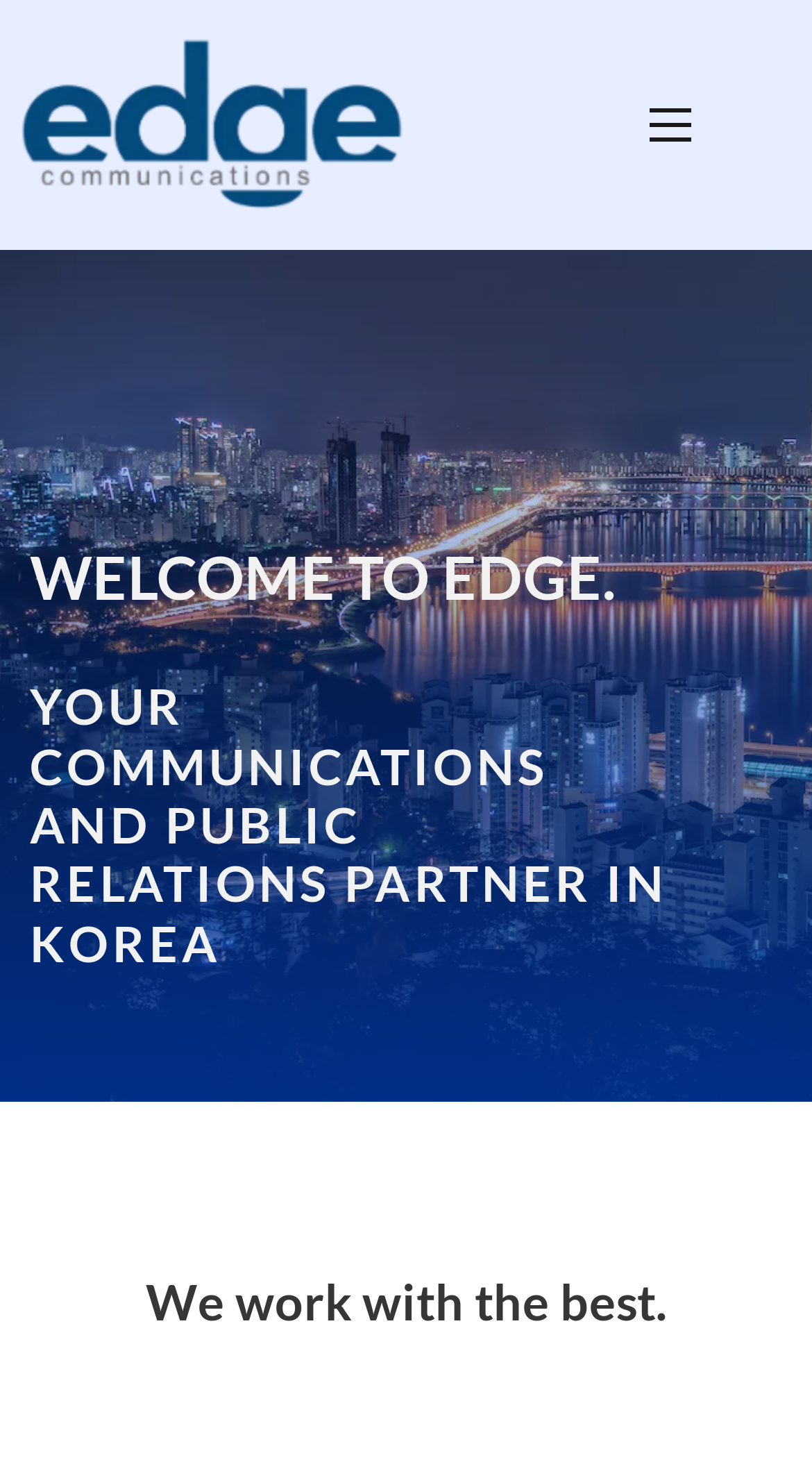Give a concise answer using only one word or phrase for this question:
What is the purpose of the button on the top right corner?

Mobile menu